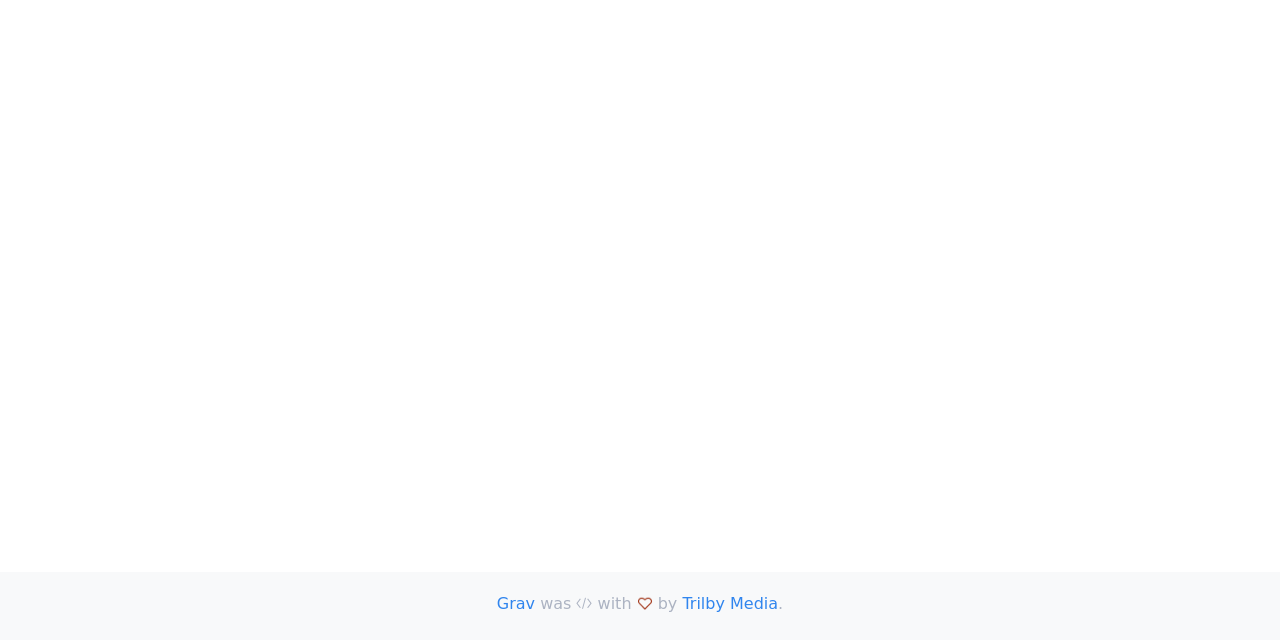Predict the bounding box of the UI element based on the description: "Trilby Media". The coordinates should be four float numbers between 0 and 1, formatted as [left, top, right, bottom].

[0.533, 0.928, 0.608, 0.958]